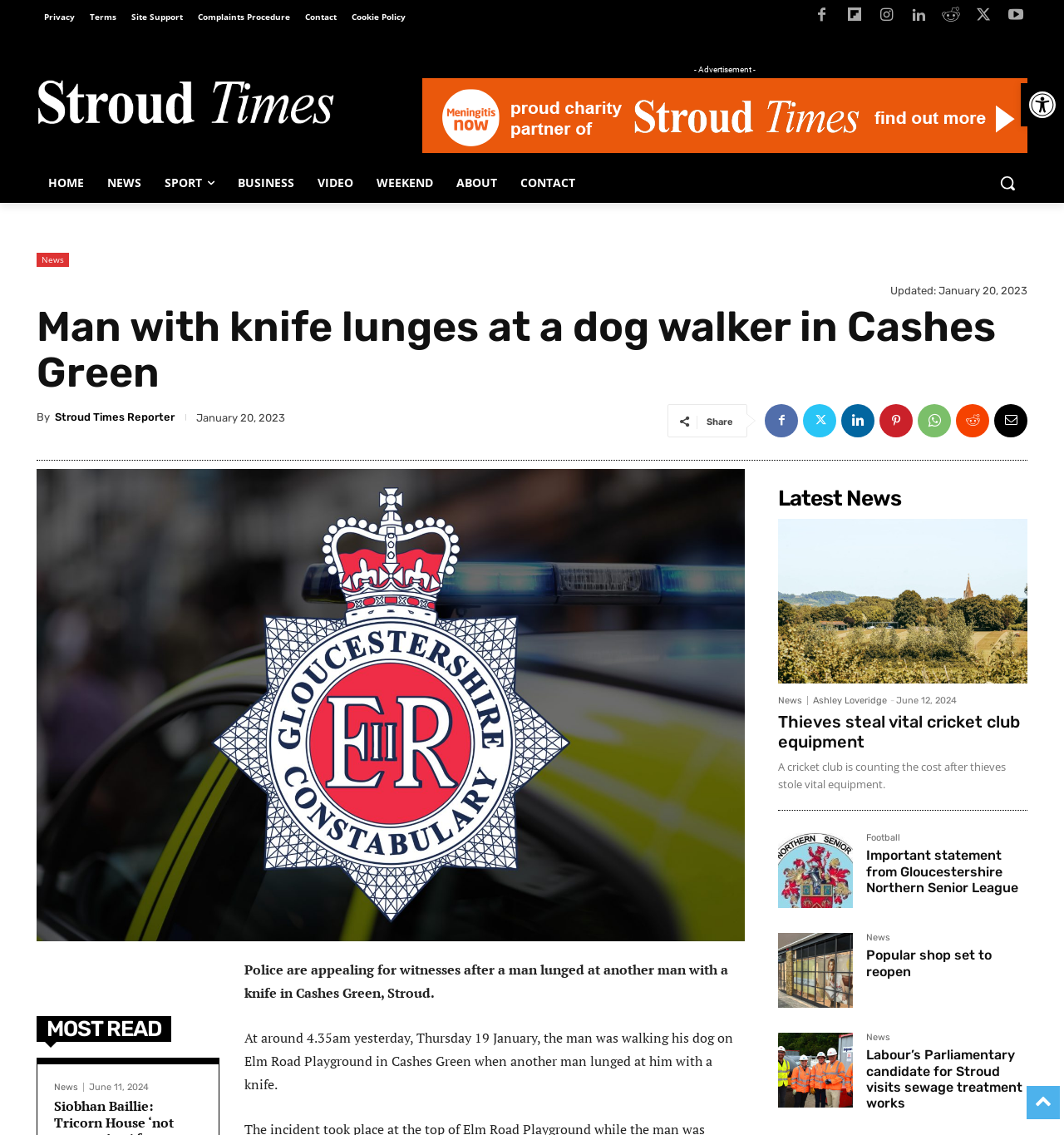Please give a succinct answer using a single word or phrase:
What time did the incident occur?

4.35am